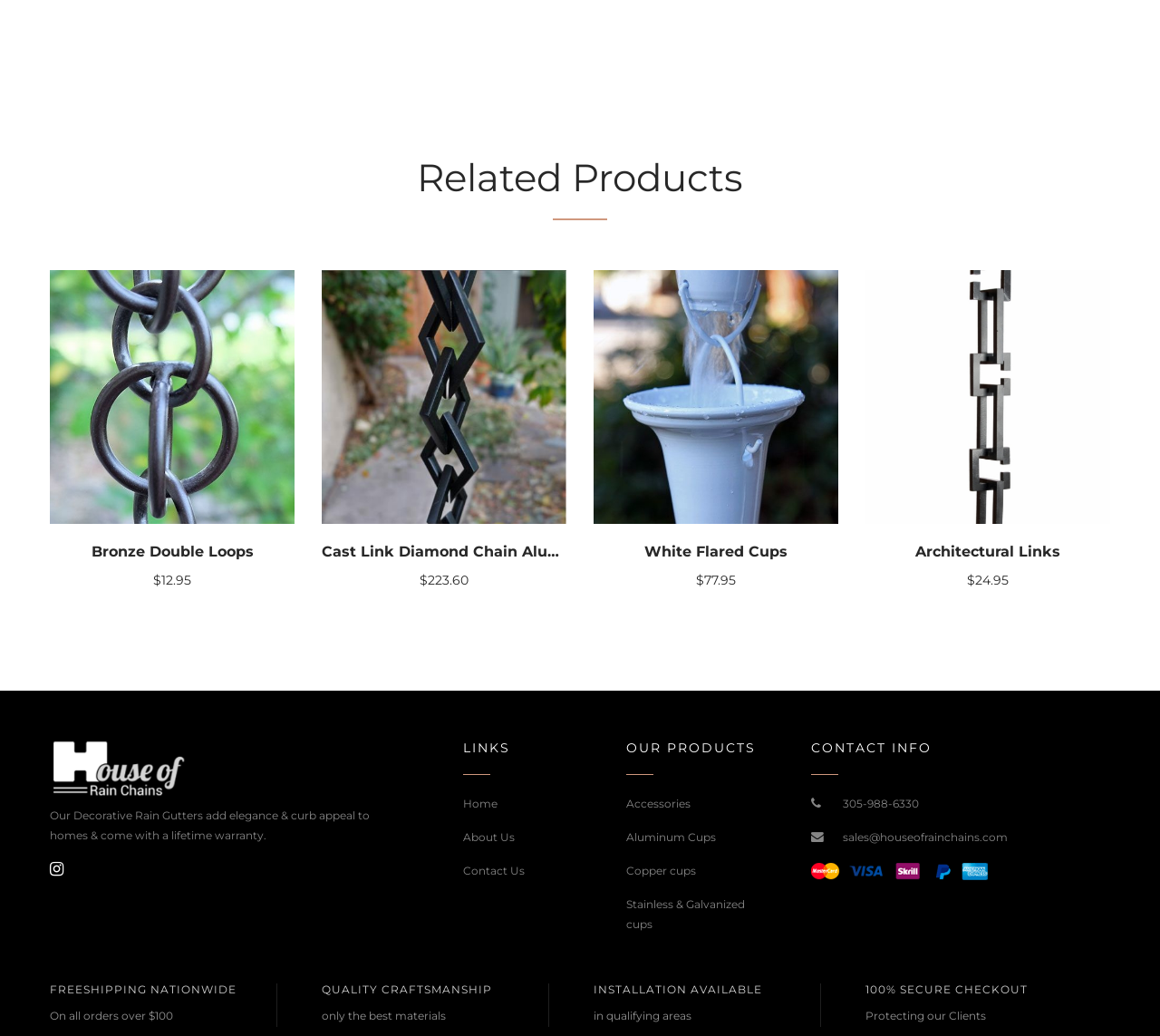Is there a logo on the webpage?
Using the image as a reference, answer the question in detail.

I can see an image element with the description 'Logo Decorative Rain' at coordinates [0.043, 0.715, 0.16, 0.769], which suggests that there is a logo on the webpage.